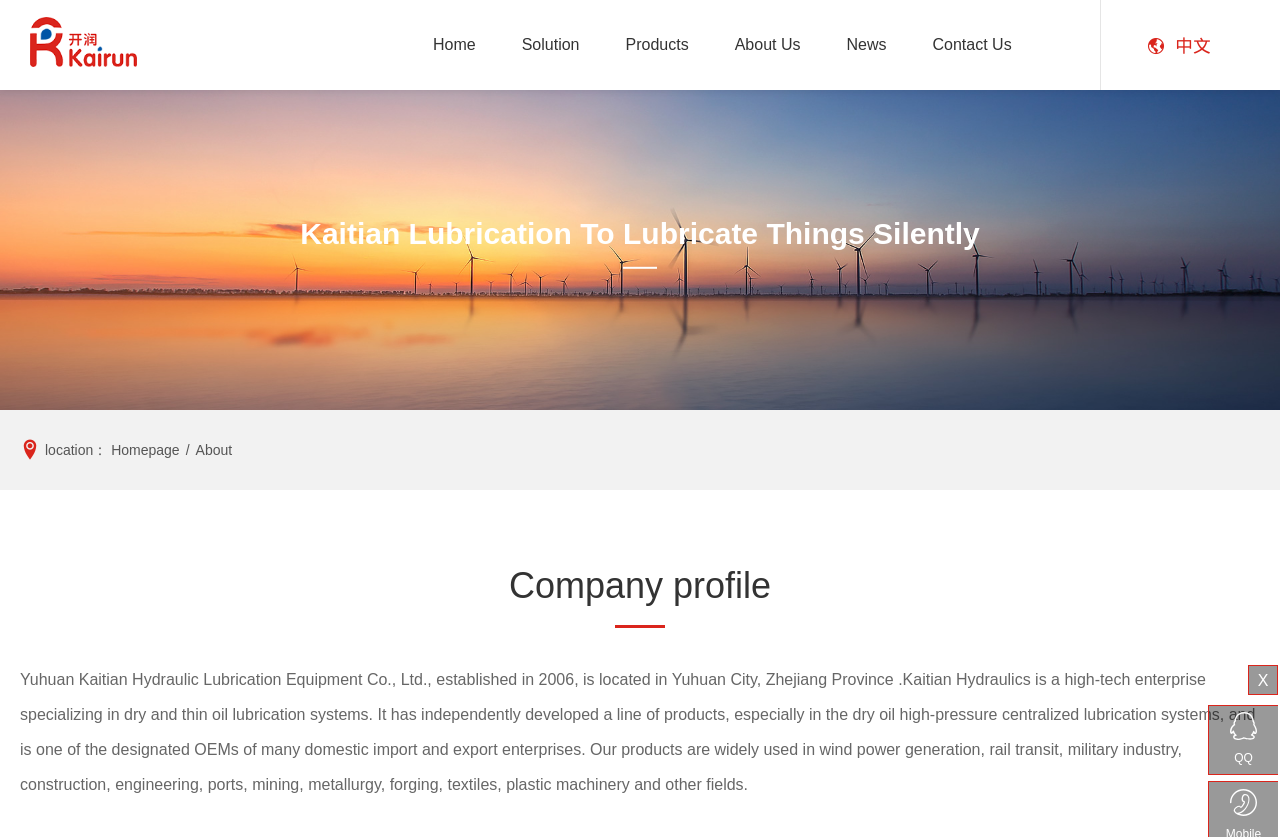Can you pinpoint the bounding box coordinates for the clickable element required for this instruction: "Click the Home link"? The coordinates should be four float numbers between 0 and 1, i.e., [left, top, right, bottom].

[0.338, 0.0, 0.372, 0.108]